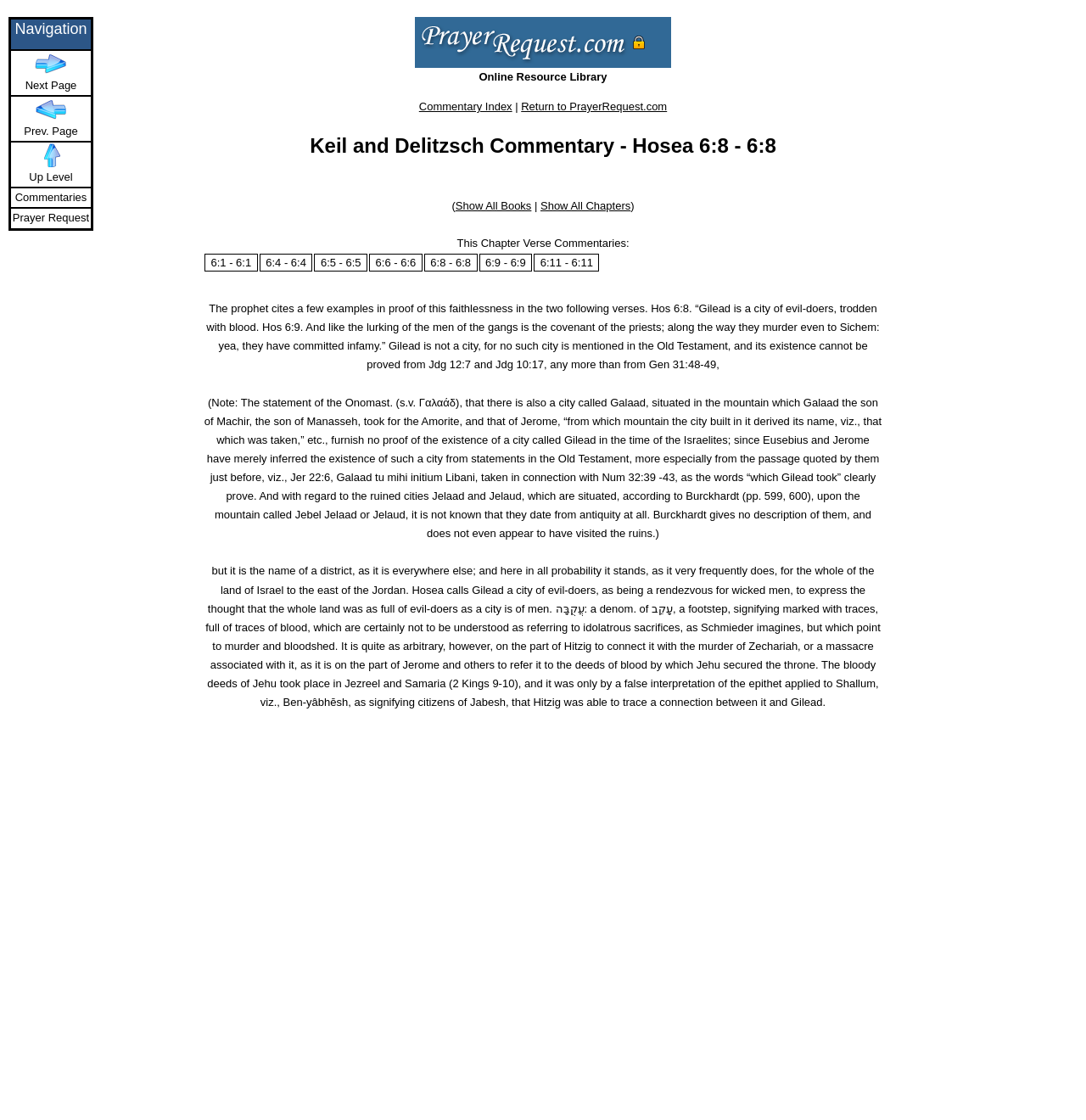What is the meaning of עֲקֻבָּה in the commentary?
Refer to the image and provide a one-word or short phrase answer.

marked with traces, full of traces of blood